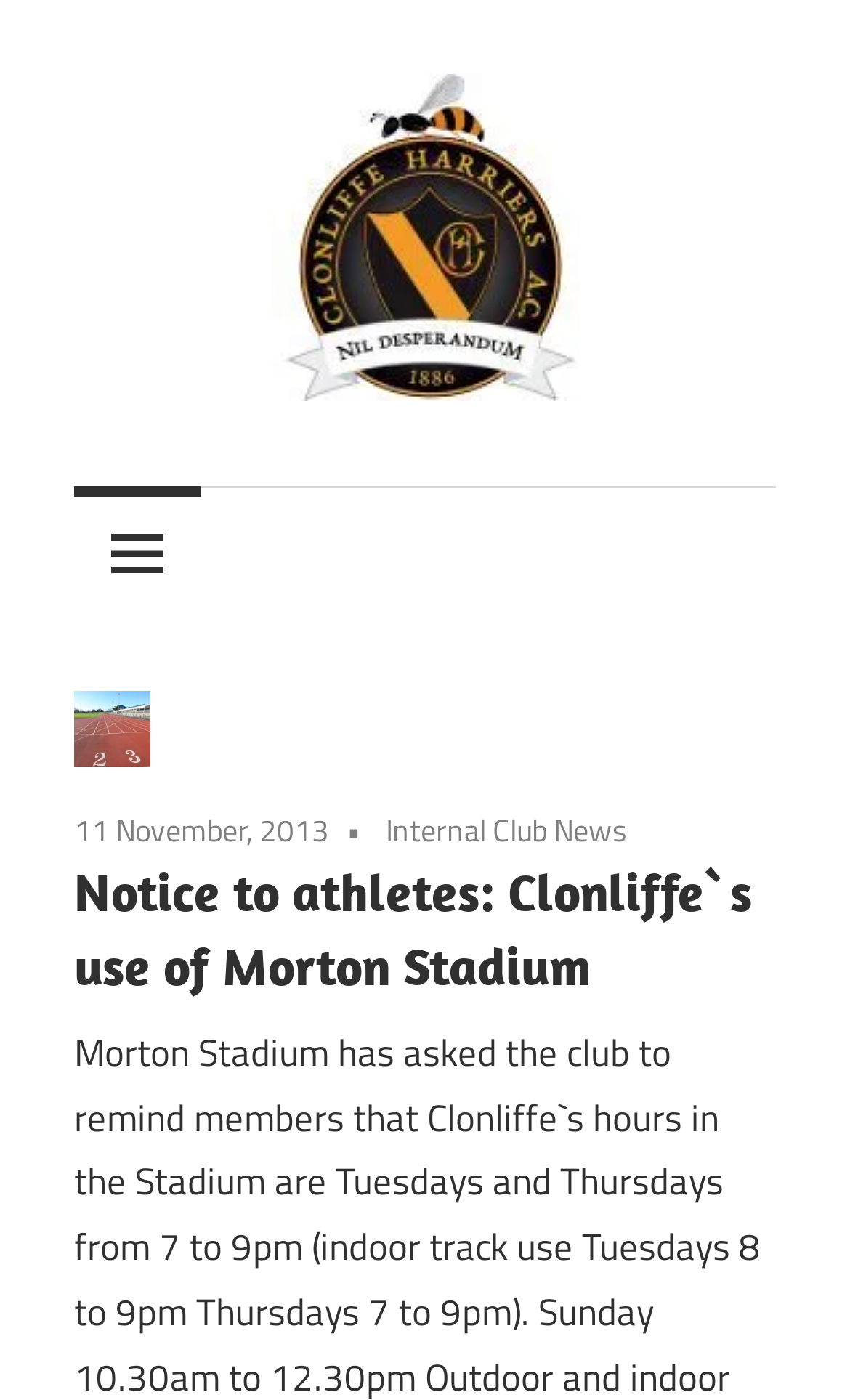Based on the image, please respond to the question with as much detail as possible:
How many links are in the primary menu?

The primary menu is controlled by the button element with the bounding box coordinates [0.087, 0.348, 0.236, 0.441]. Upon expanding the menu, we can see three link elements: '11 November, 2013', 'Internal Club News', and another link element without text. Therefore, there are three links in the primary menu.